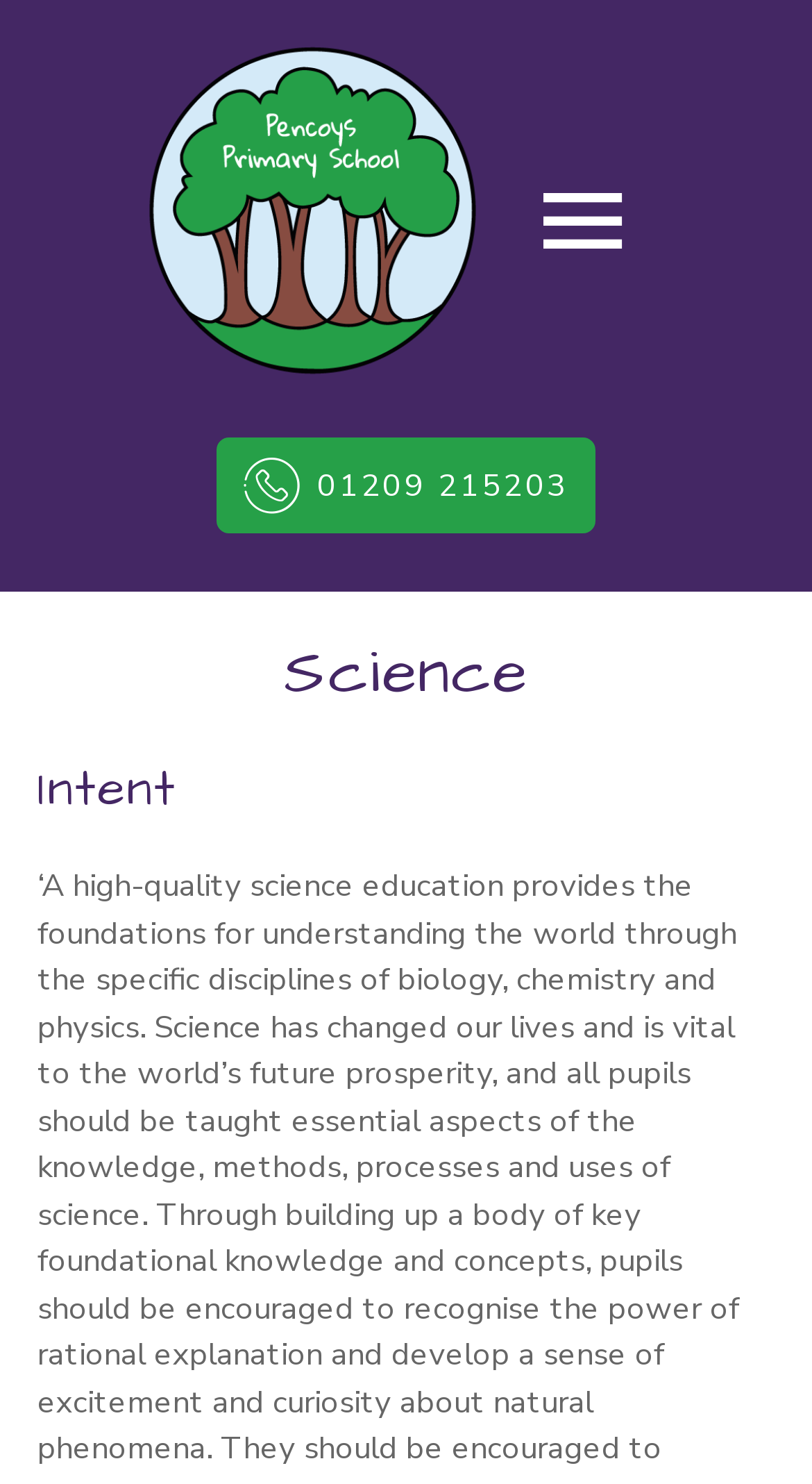Find the bounding box coordinates corresponding to the UI element with the description: "alt="Pencoys School Logo"". The coordinates should be formatted as [left, top, right, bottom], with values as floats between 0 and 1.

[0.167, 0.022, 0.603, 0.261]